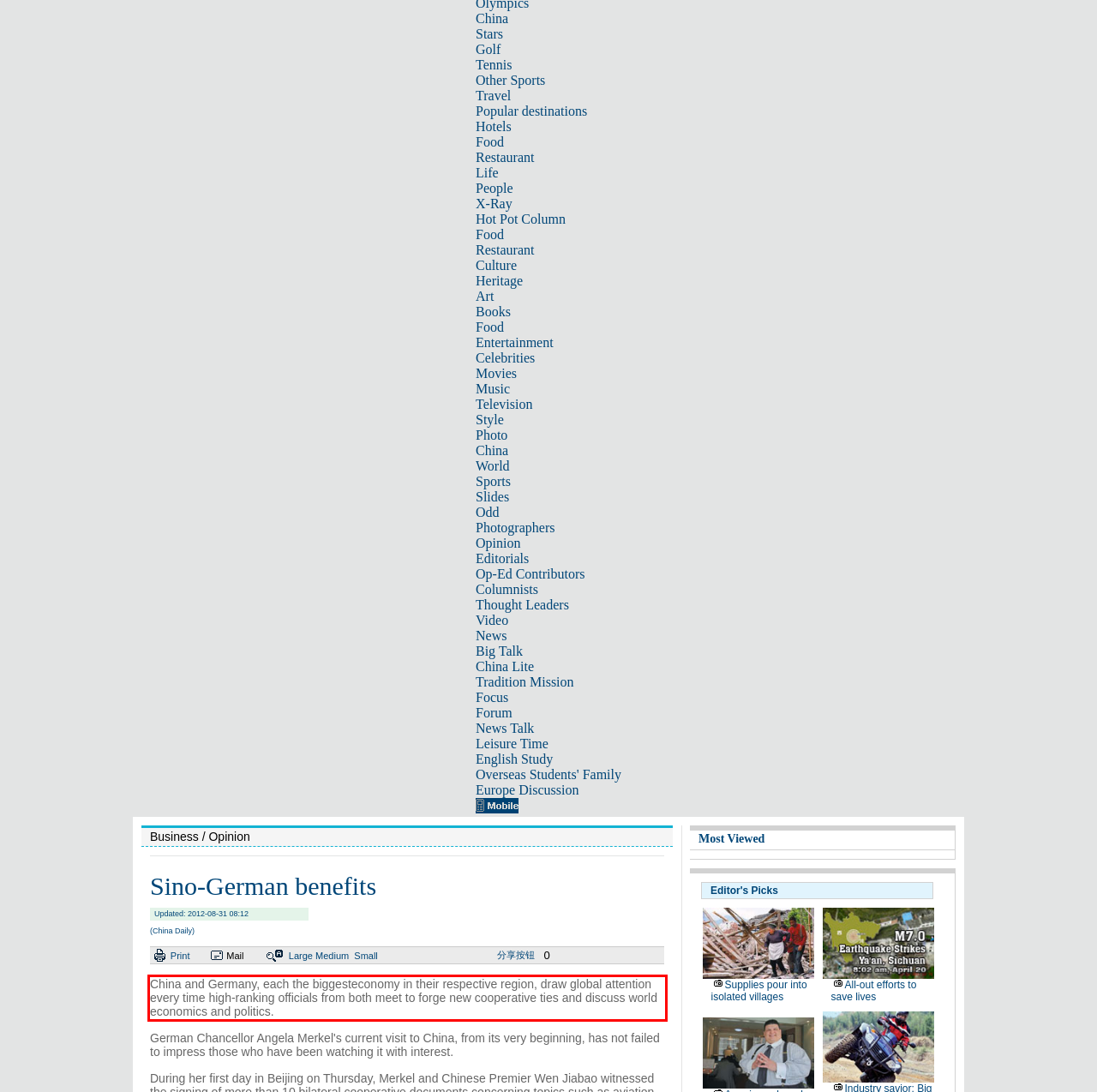Please identify the text within the red rectangular bounding box in the provided webpage screenshot.

China and Germany, each the biggesteconomy in their respective region, draw global attention every time high-ranking officials from both meet to forge new cooperative ties and discuss world economics and politics.